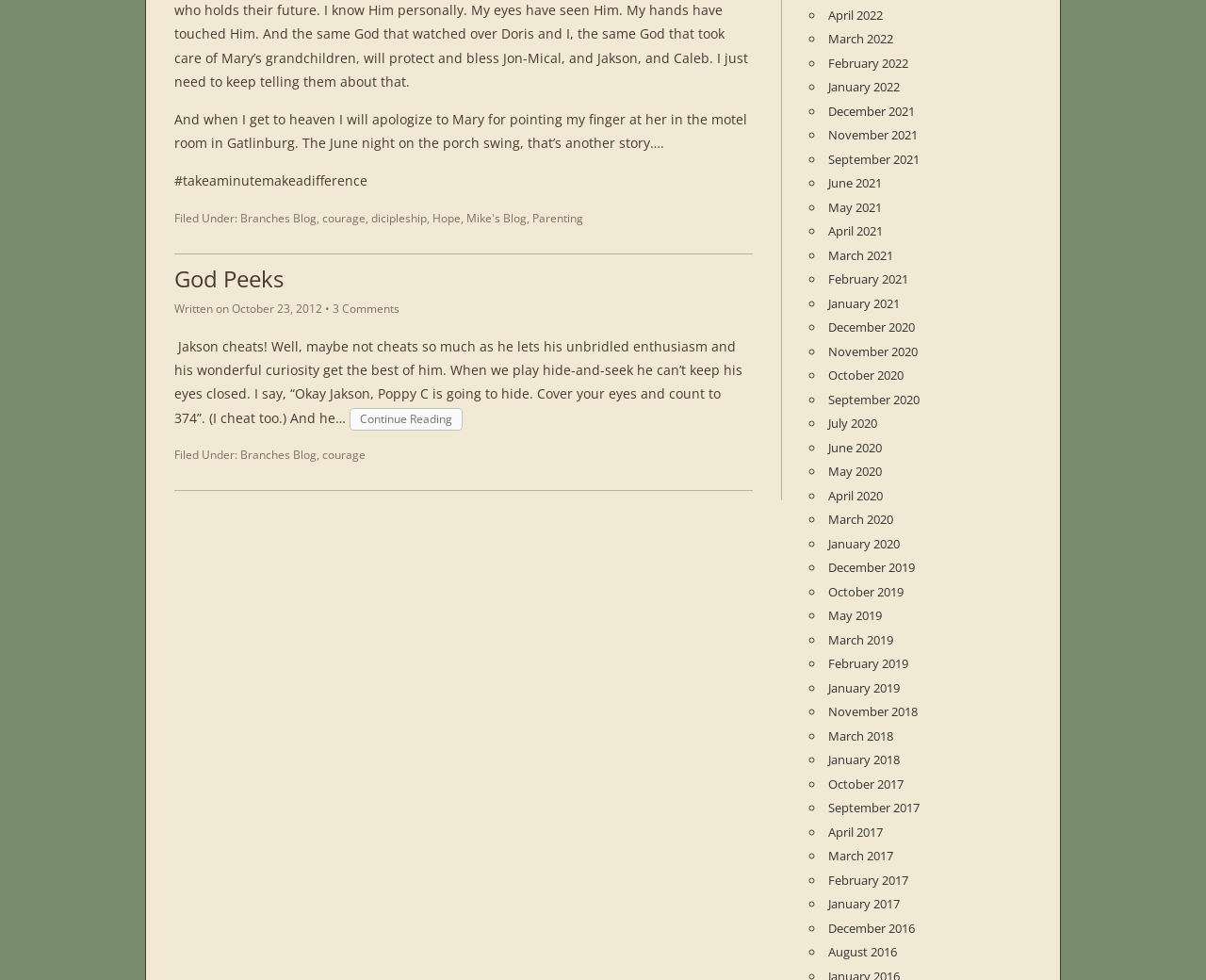How many archive links are there on the webpage?
Using the image, give a concise answer in the form of a single word or short phrase.

24